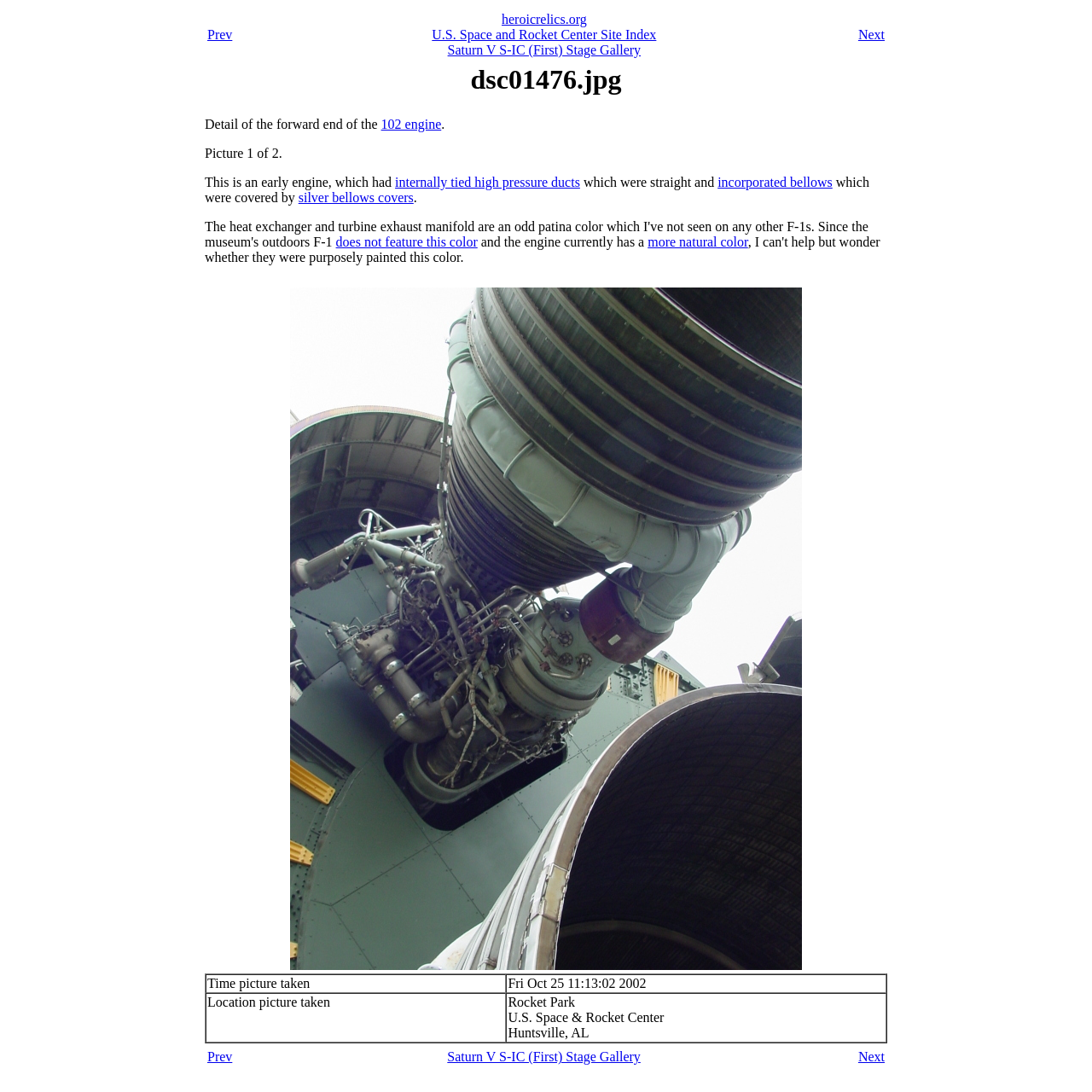Using the element description: "← Back to the blog", determine the bounding box coordinates for the specified UI element. The coordinates should be four float numbers between 0 and 1, [left, top, right, bottom].

None